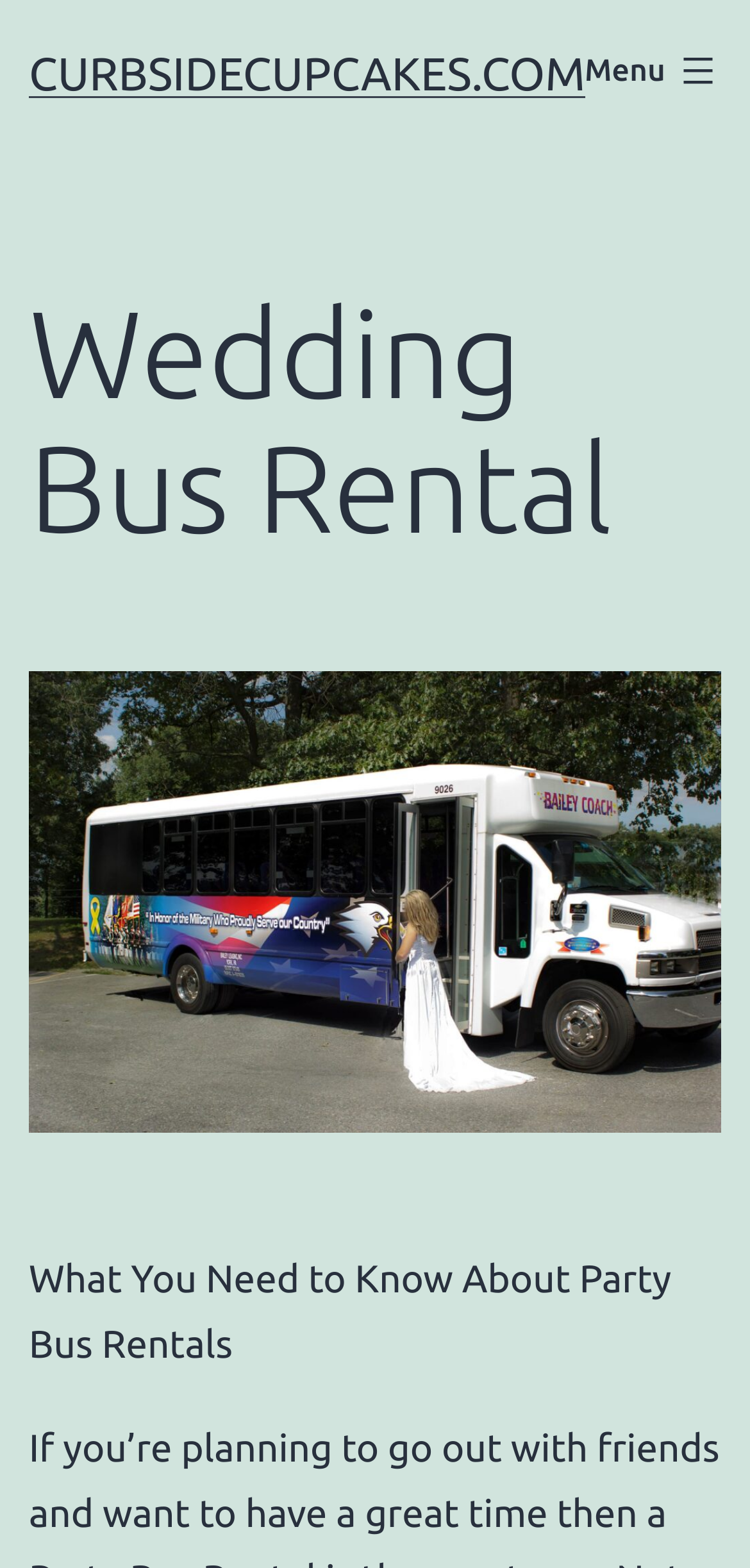Bounding box coordinates are specified in the format (top-left x, top-left y, bottom-right x, bottom-right y). All values are floating point numbers bounded between 0 and 1. Please provide the bounding box coordinate of the region this sentence describes: curbsidecupcakes.com

[0.038, 0.03, 0.78, 0.063]